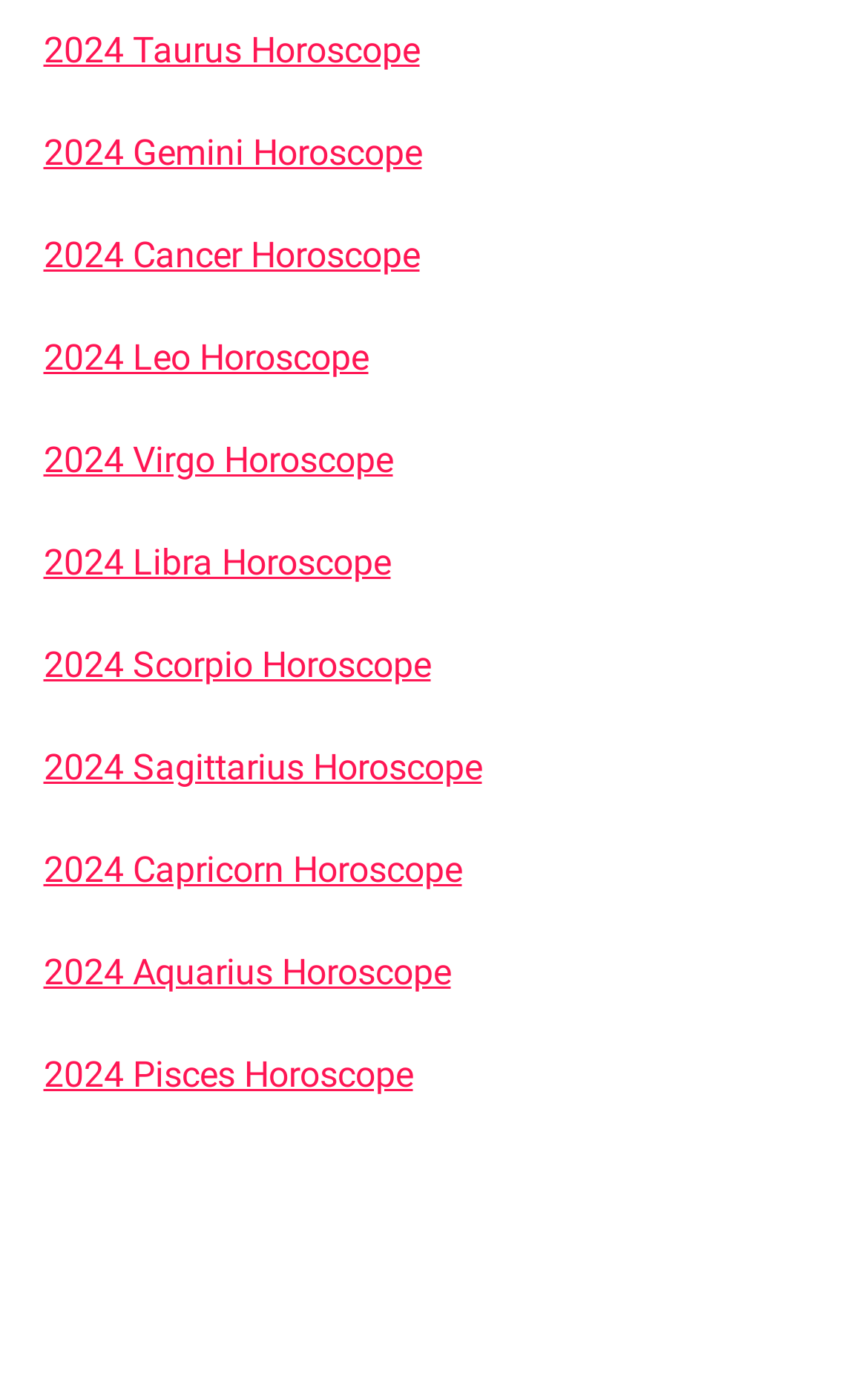Please predict the bounding box coordinates of the element's region where a click is necessary to complete the following instruction: "view 2024 Cancer Horoscope". The coordinates should be represented by four float numbers between 0 and 1, i.e., [left, top, right, bottom].

[0.05, 0.17, 0.483, 0.201]